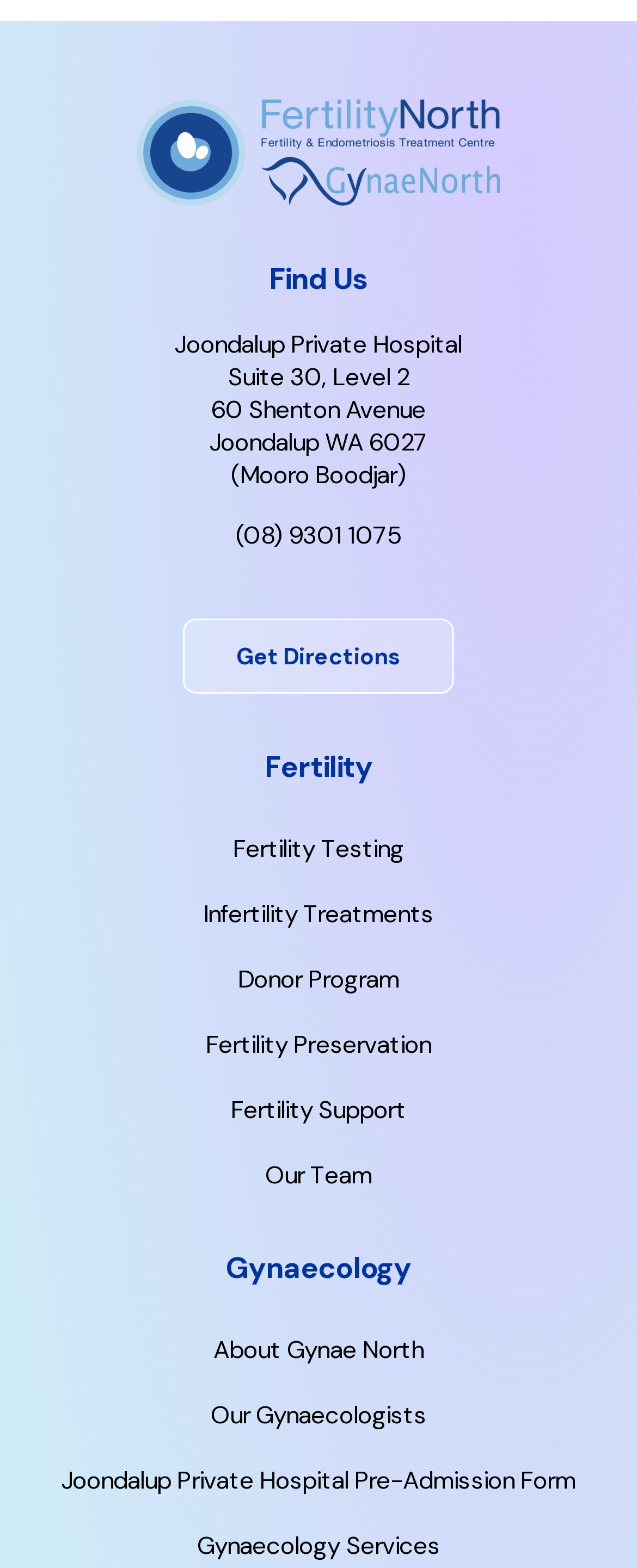Could you highlight the region that needs to be clicked to execute the instruction: "Get directions to Joondalup Private Hospital"?

[0.286, 0.395, 0.714, 0.443]